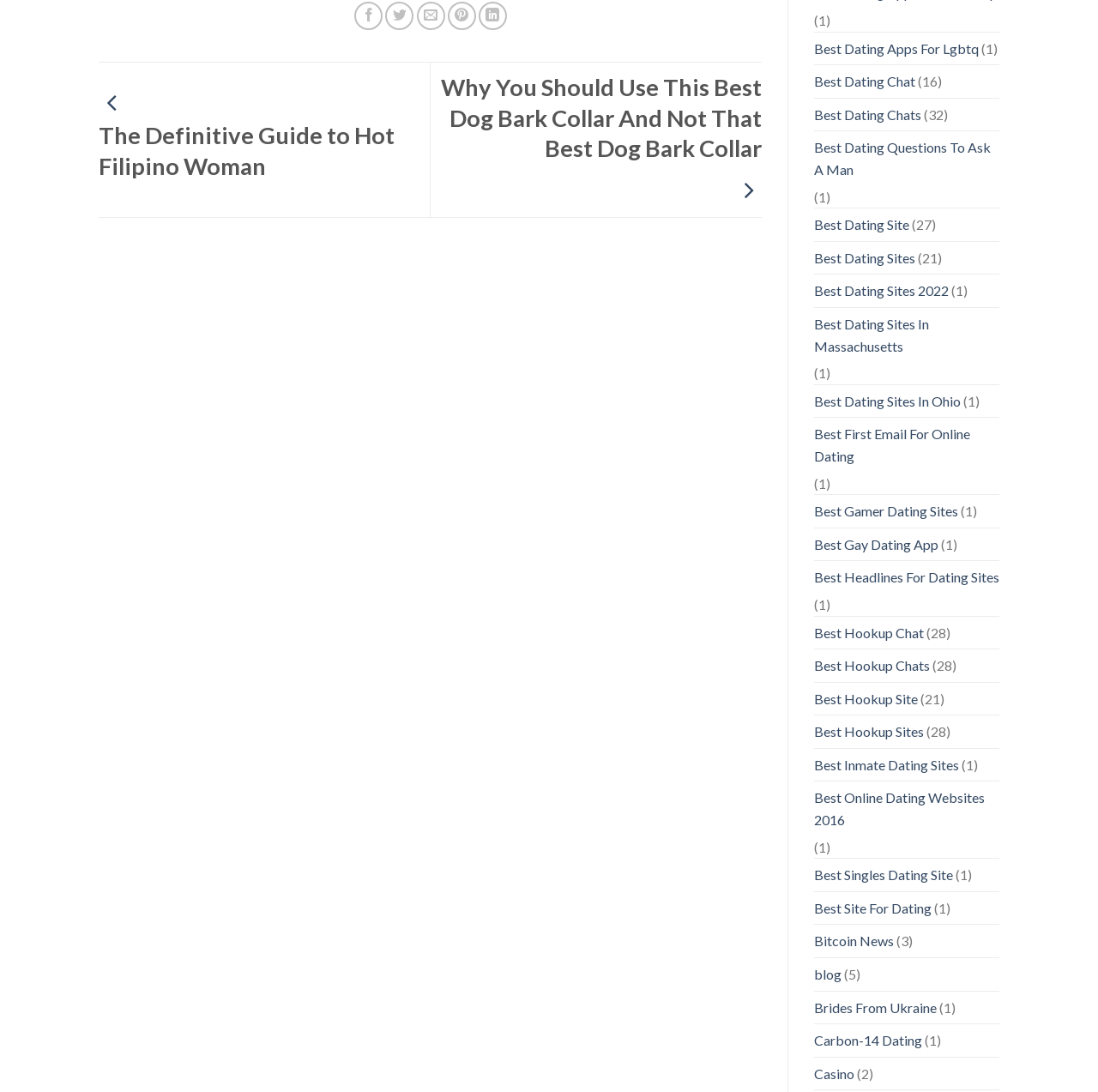Provide a one-word or short-phrase answer to the question:
What is the topic of the first link?

Hot Filipino Woman